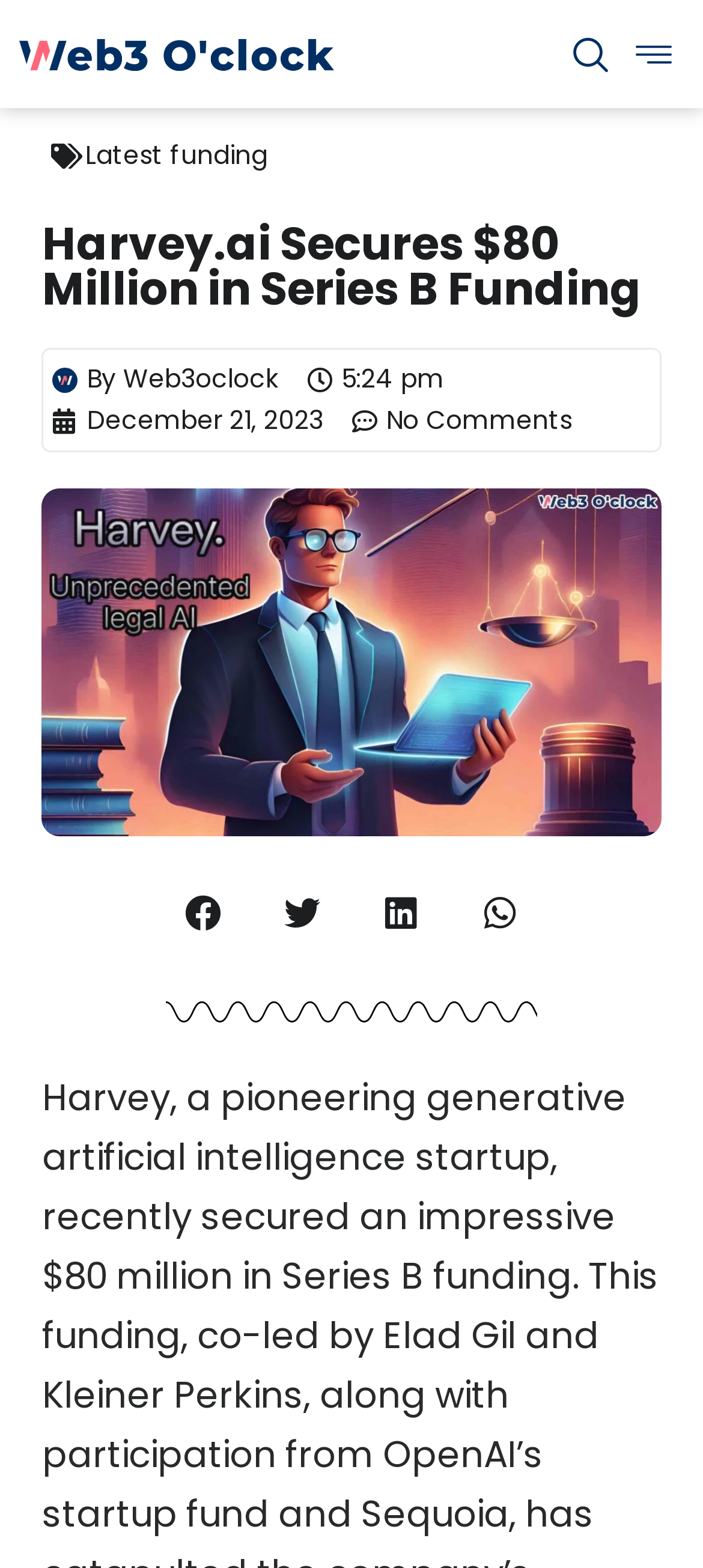Give the bounding box coordinates for the element described as: "aria-label="Share on twitter"".

[0.372, 0.557, 0.487, 0.608]